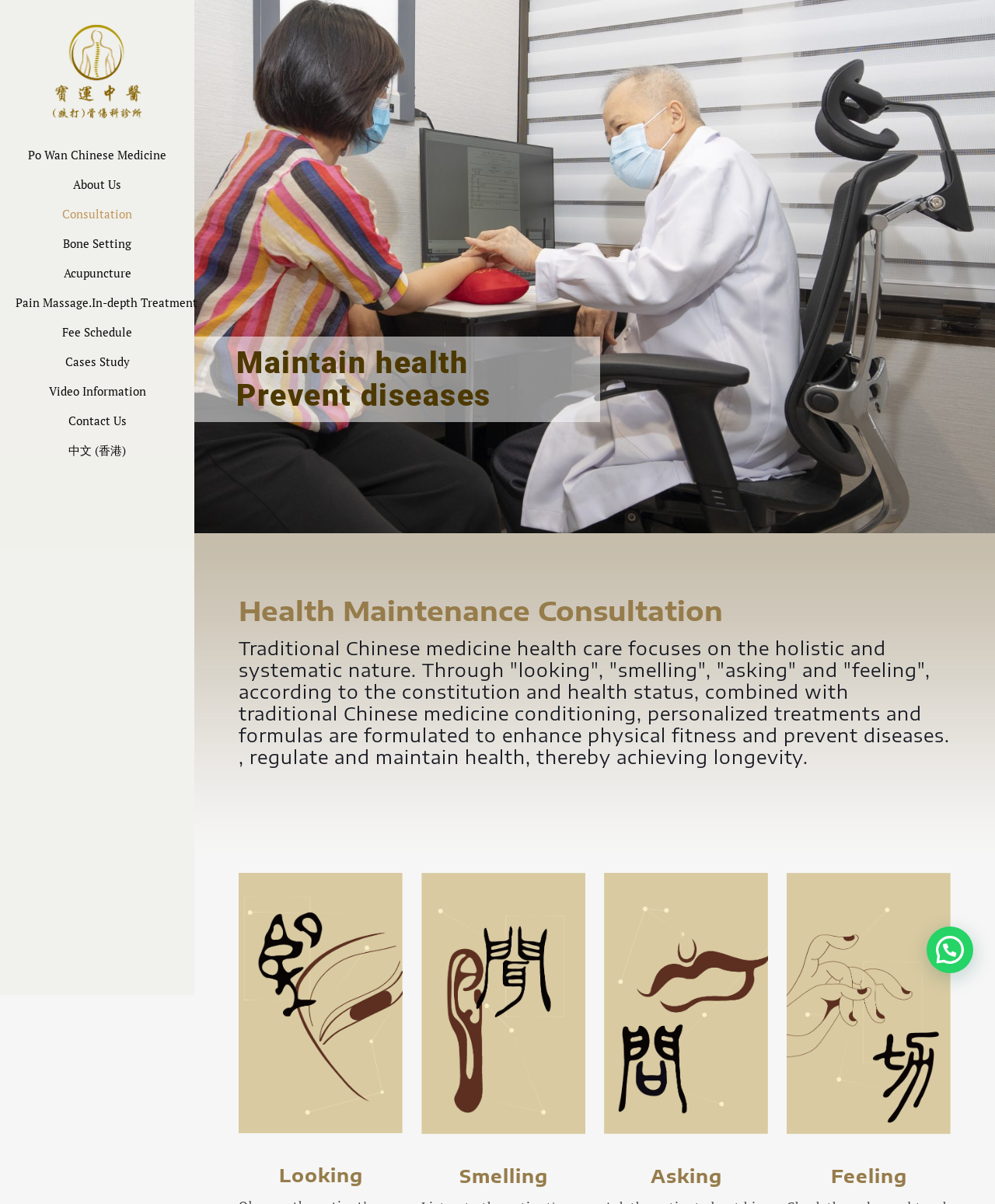Please mark the clickable region by giving the bounding box coordinates needed to complete this instruction: "Go to About Us".

[0.0, 0.141, 0.195, 0.165]